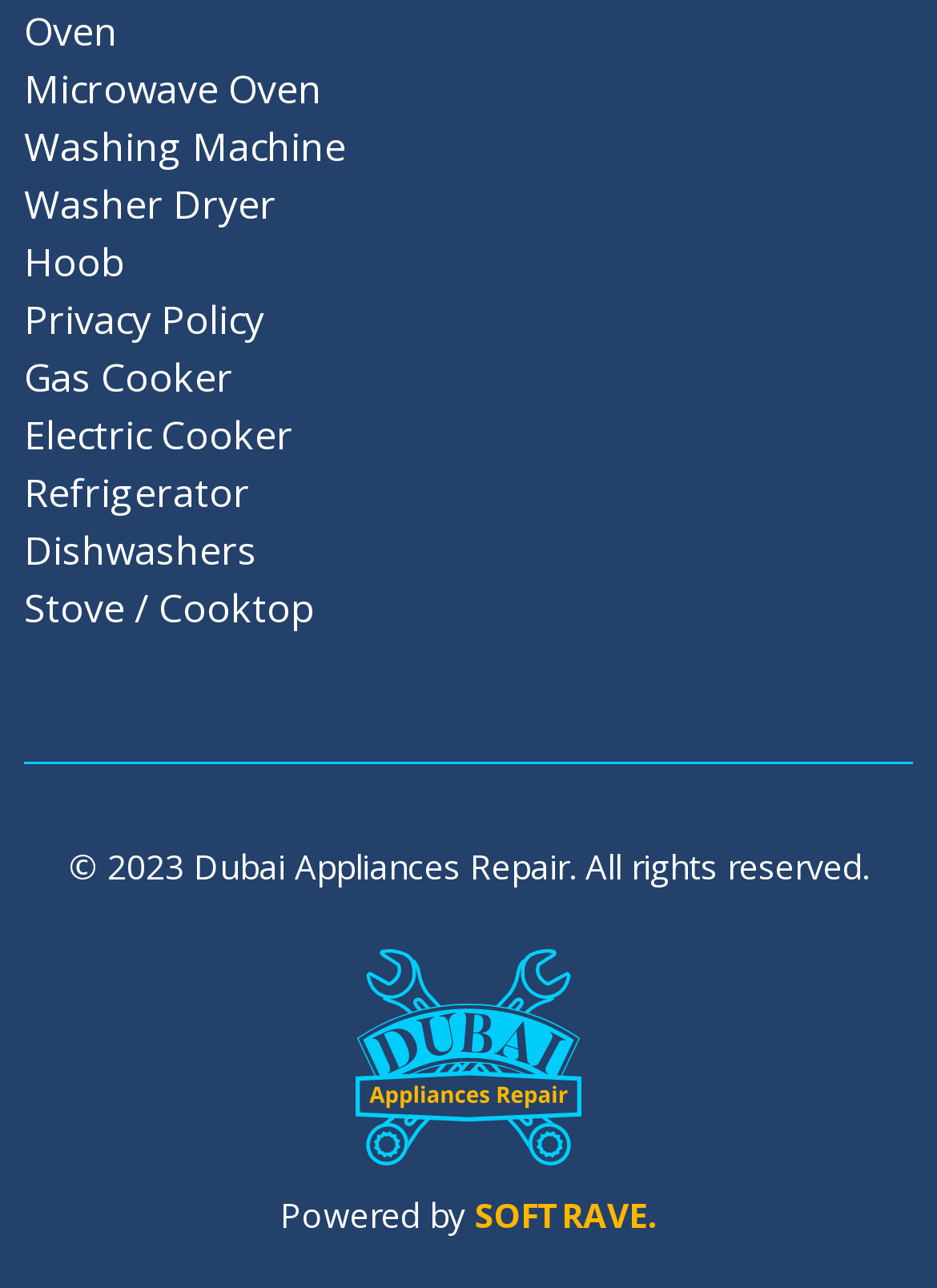Can you look at the image and give a comprehensive answer to the question:
What types of appliances are listed on the webpage?

By examining the links on the webpage, I found a list of appliance types, including Oven, Microwave Oven, Washing Machine, Washer Dryer, Hoob, Gas Cooker, Electric Cooker, Refrigerator, Dishwashers, and Stove / Cooktop.